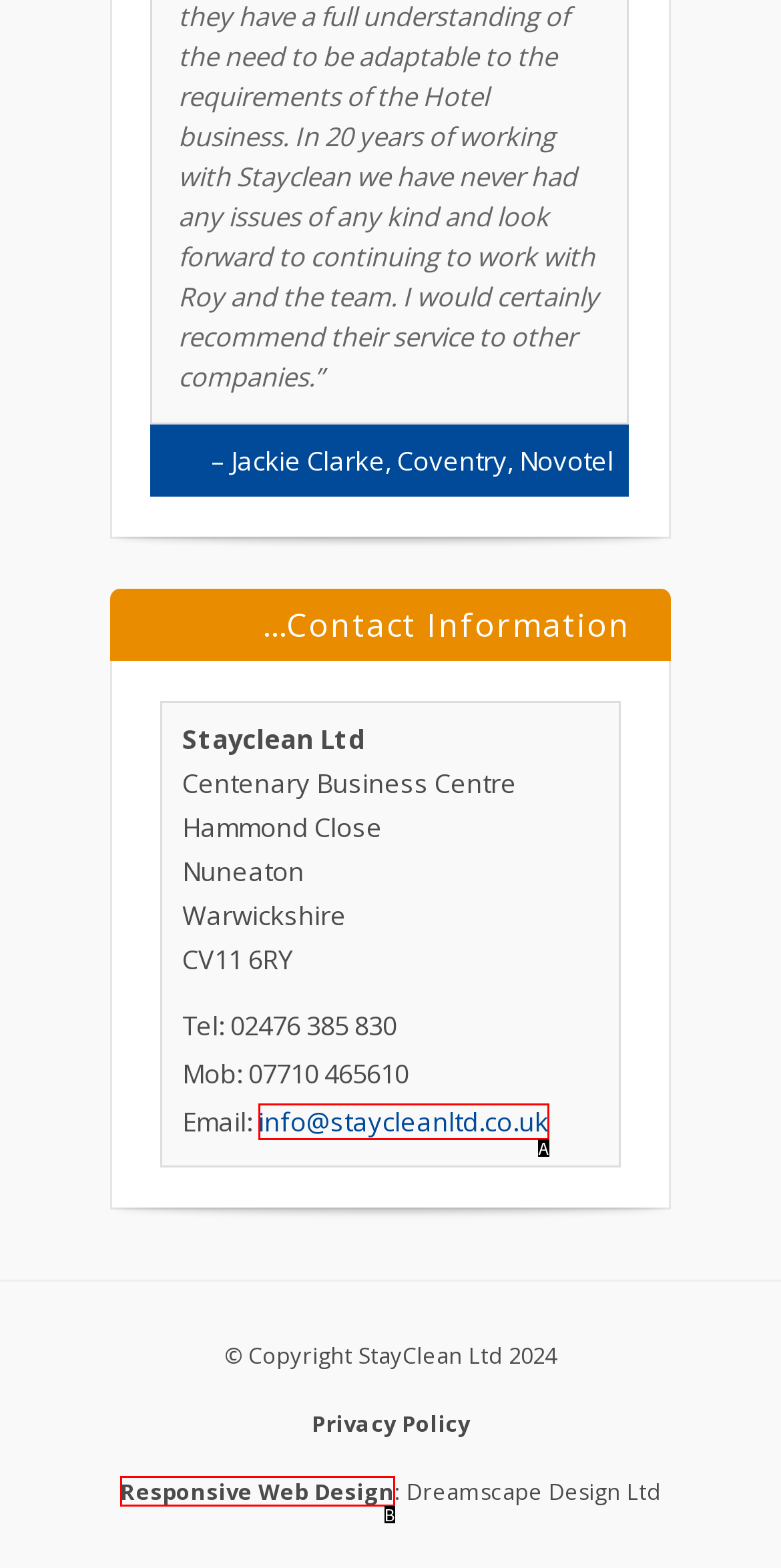Identify the HTML element that corresponds to the description: Responsive Web Design Provide the letter of the matching option directly from the choices.

B